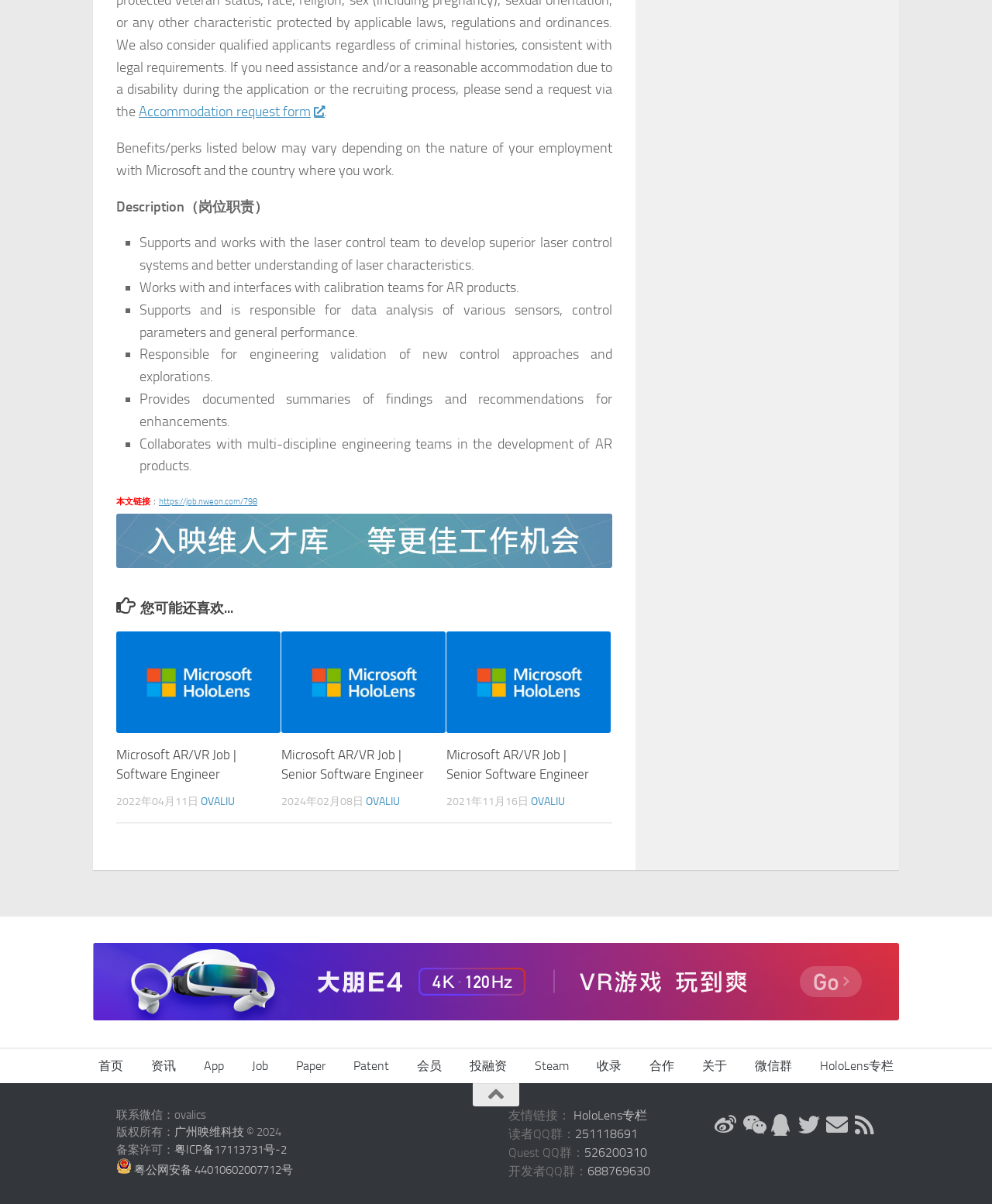Identify the bounding box coordinates necessary to click and complete the given instruction: "Contact us through WeChat".

[0.117, 0.92, 0.208, 0.932]